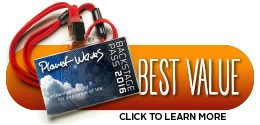Provide a comprehensive description of the image.

The image features a promotional banner for the "Planet Waves Backstage Pass 2016," which emphasizes special membership benefits. The card is visually represented alongside vibrant red cables and an orange oval button highlighted with the text "BEST VALUE," inviting viewers to click for more information. This call to action suggests that it offers exclusive access to additional resources and content for members, enhancing their experience with the Planet Waves community.